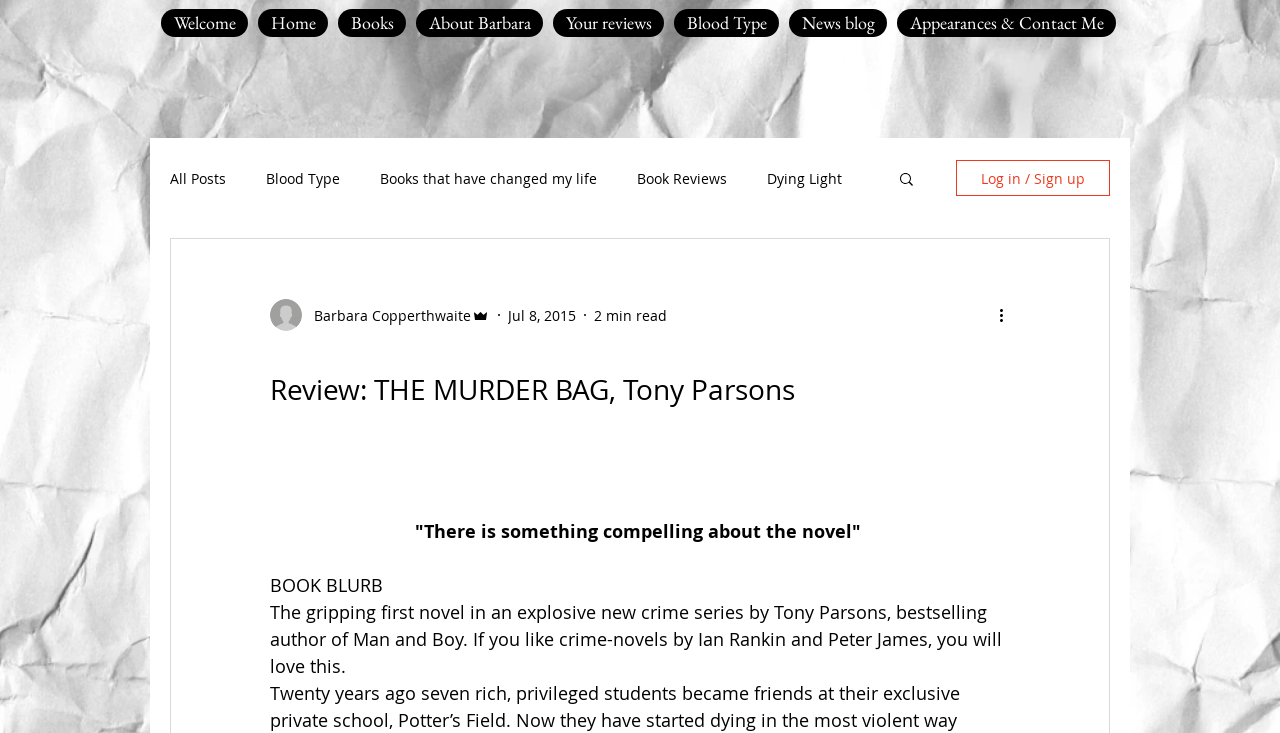How many navigation menus are there on the webpage?
Answer the question using a single word or phrase, according to the image.

2